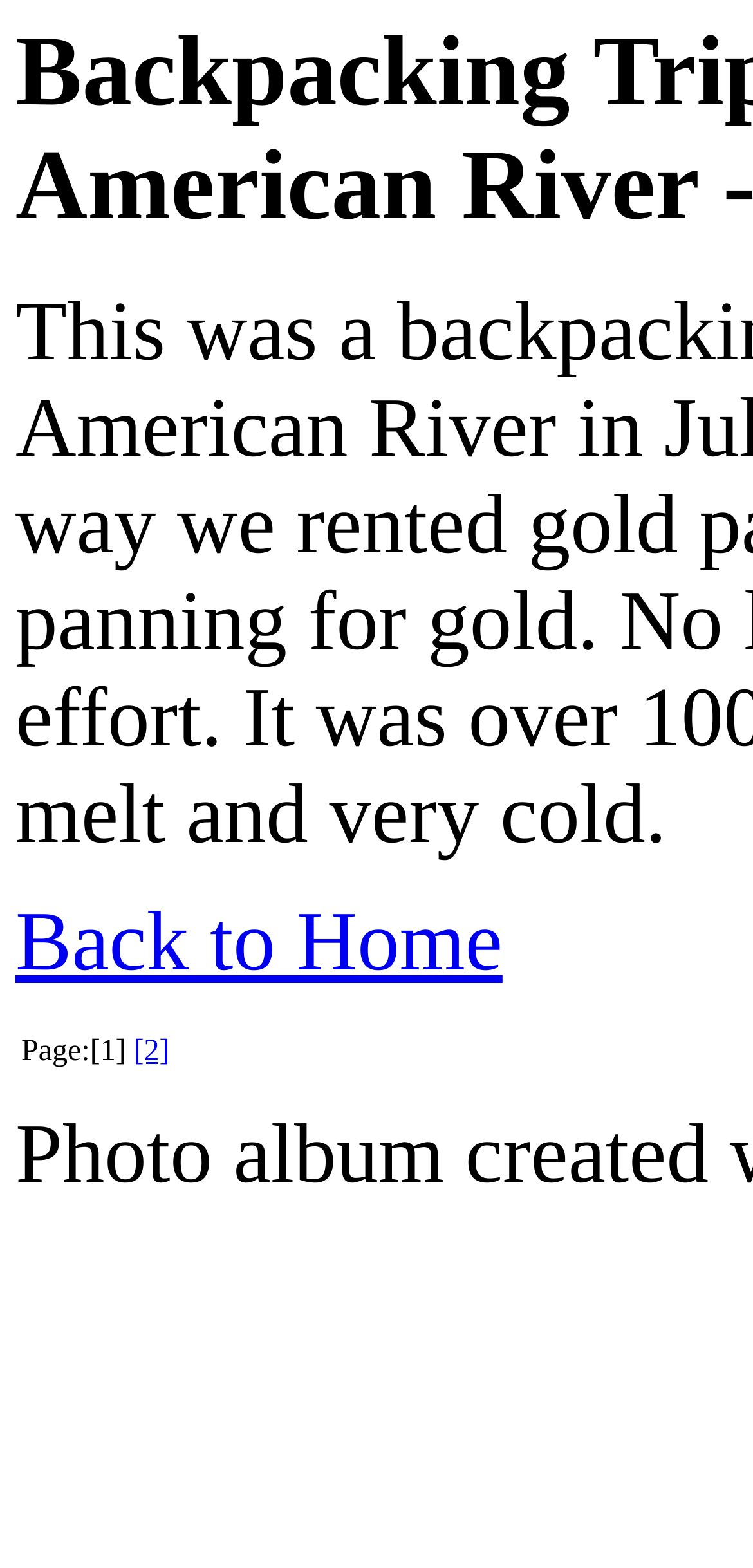What is the size of each image?
Using the information from the image, provide a comprehensive answer to the question.

Each image is a small thumbnail, and they all have similar sizes. The exact size is not specified, but they are all relatively small compared to the rest of the webpage.